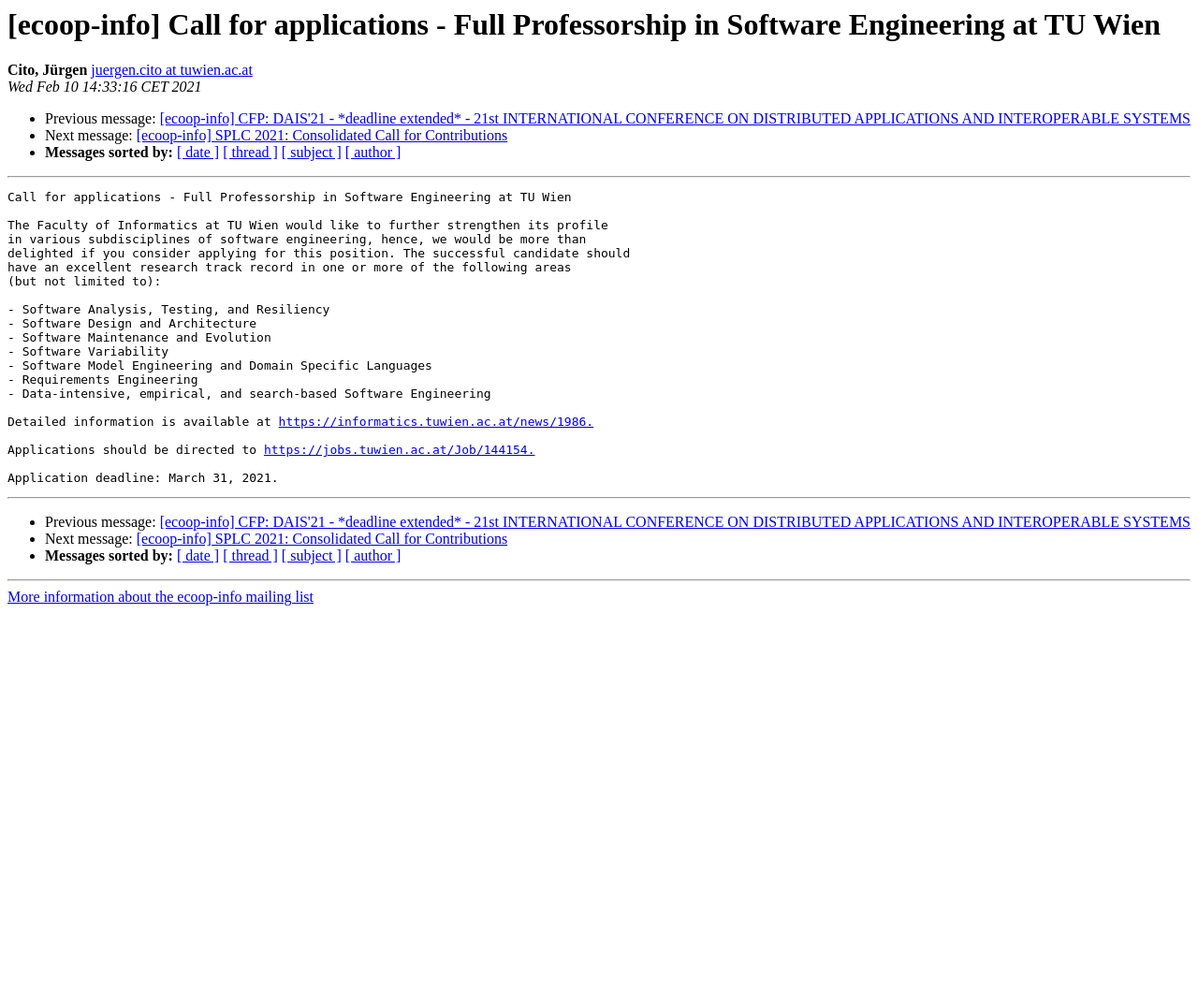Identify the bounding box coordinates of the element to click to follow this instruction: 'Get more information about the ecoop-info mailing list'. Ensure the coordinates are four float values between 0 and 1, provided as [left, top, right, bottom].

[0.006, 0.584, 0.262, 0.6]